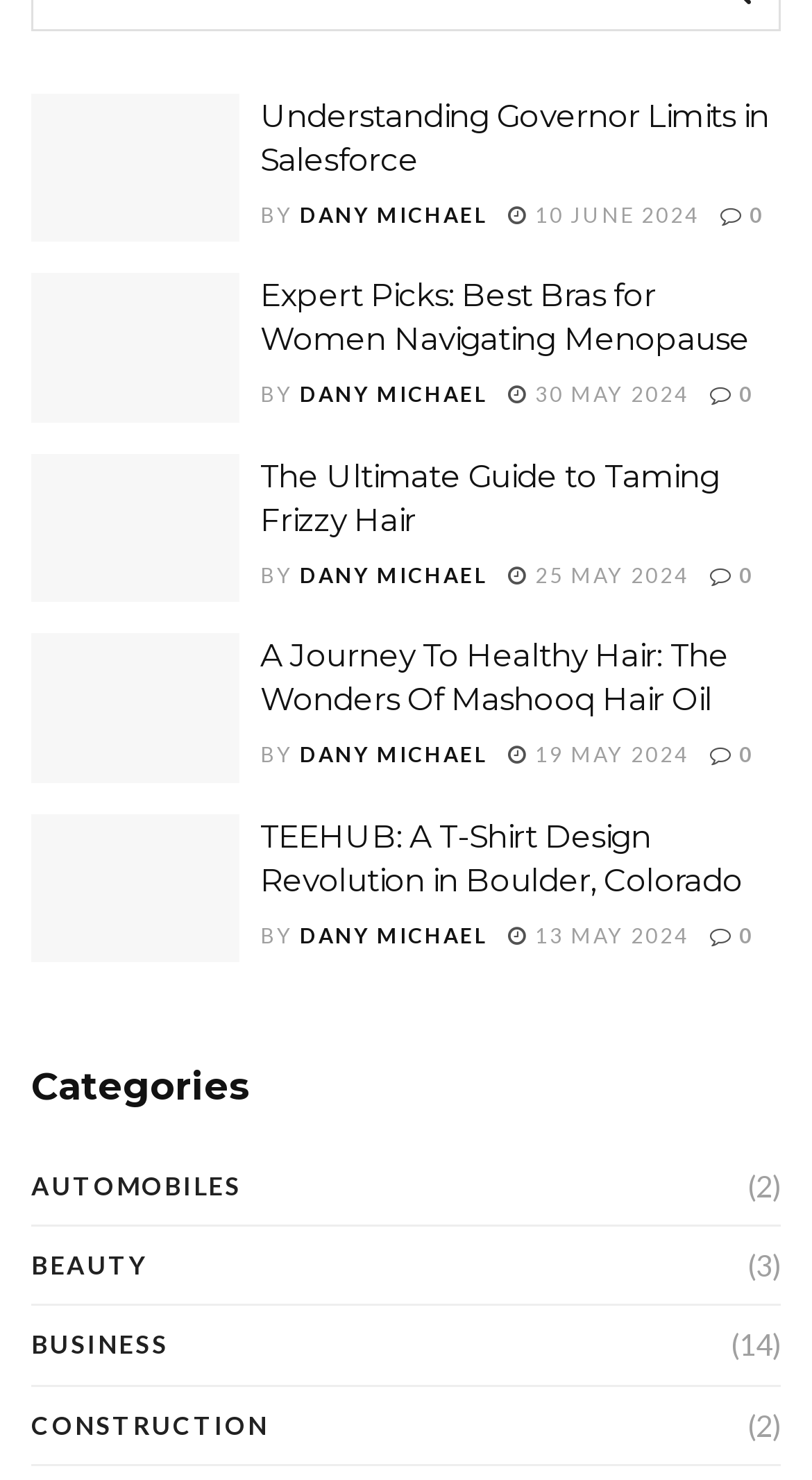Select the bounding box coordinates of the element I need to click to carry out the following instruction: "View the post by DANY MICHAEL".

[0.369, 0.136, 0.6, 0.153]